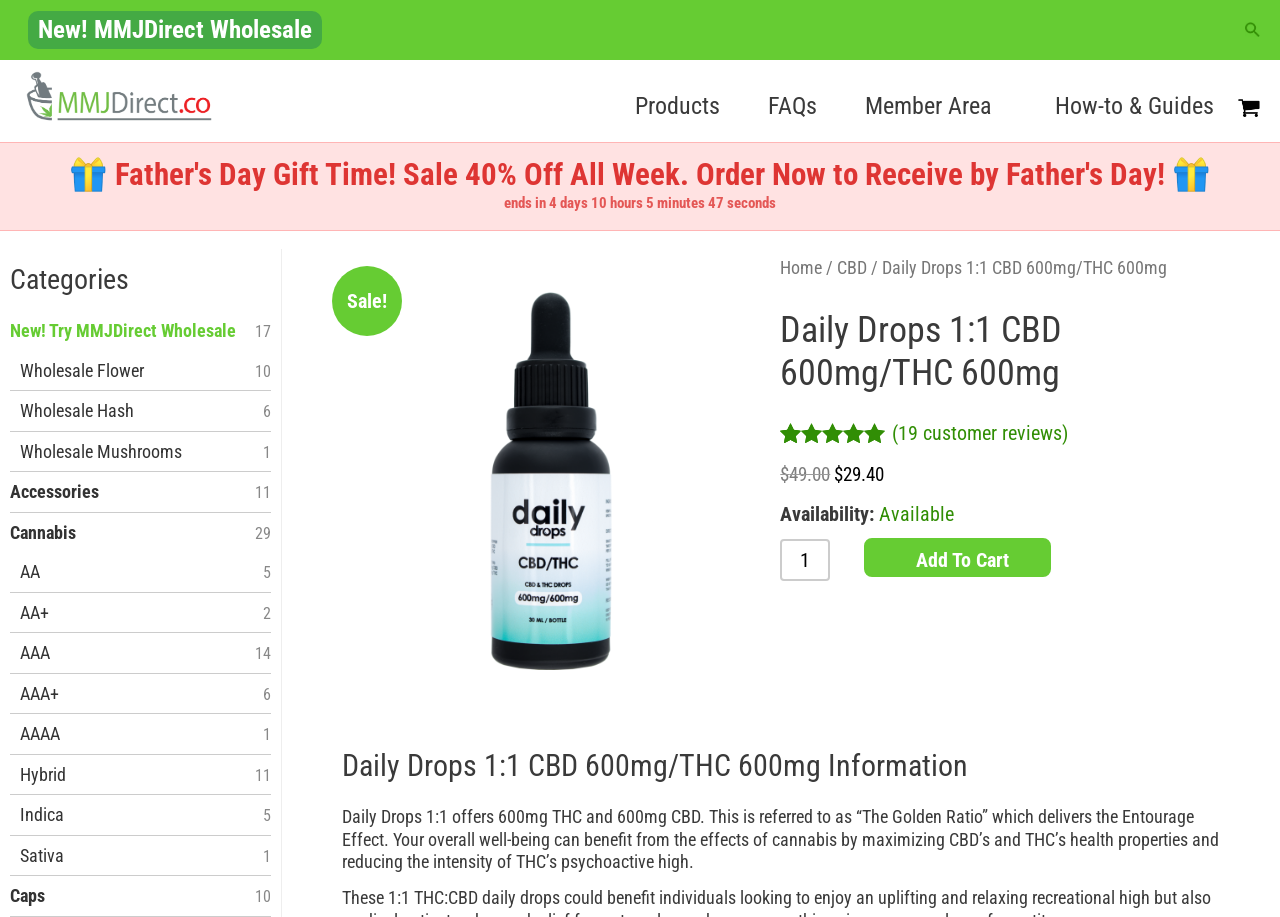Locate the primary headline on the webpage and provide its text.

Daily Drops 1:1 CBD 600mg/THC 600mg